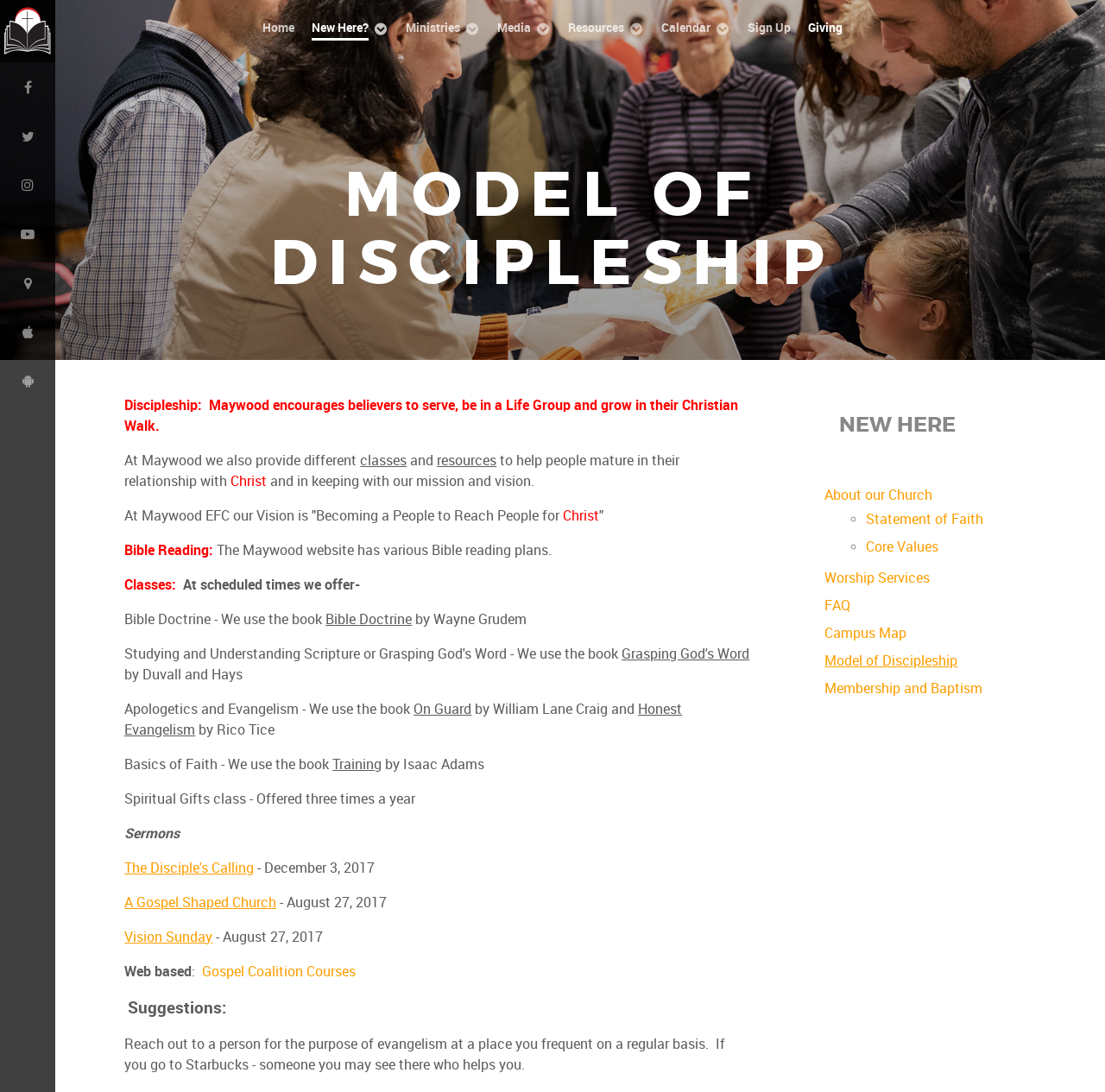Please determine the bounding box coordinates for the element with the description: "click here".

None